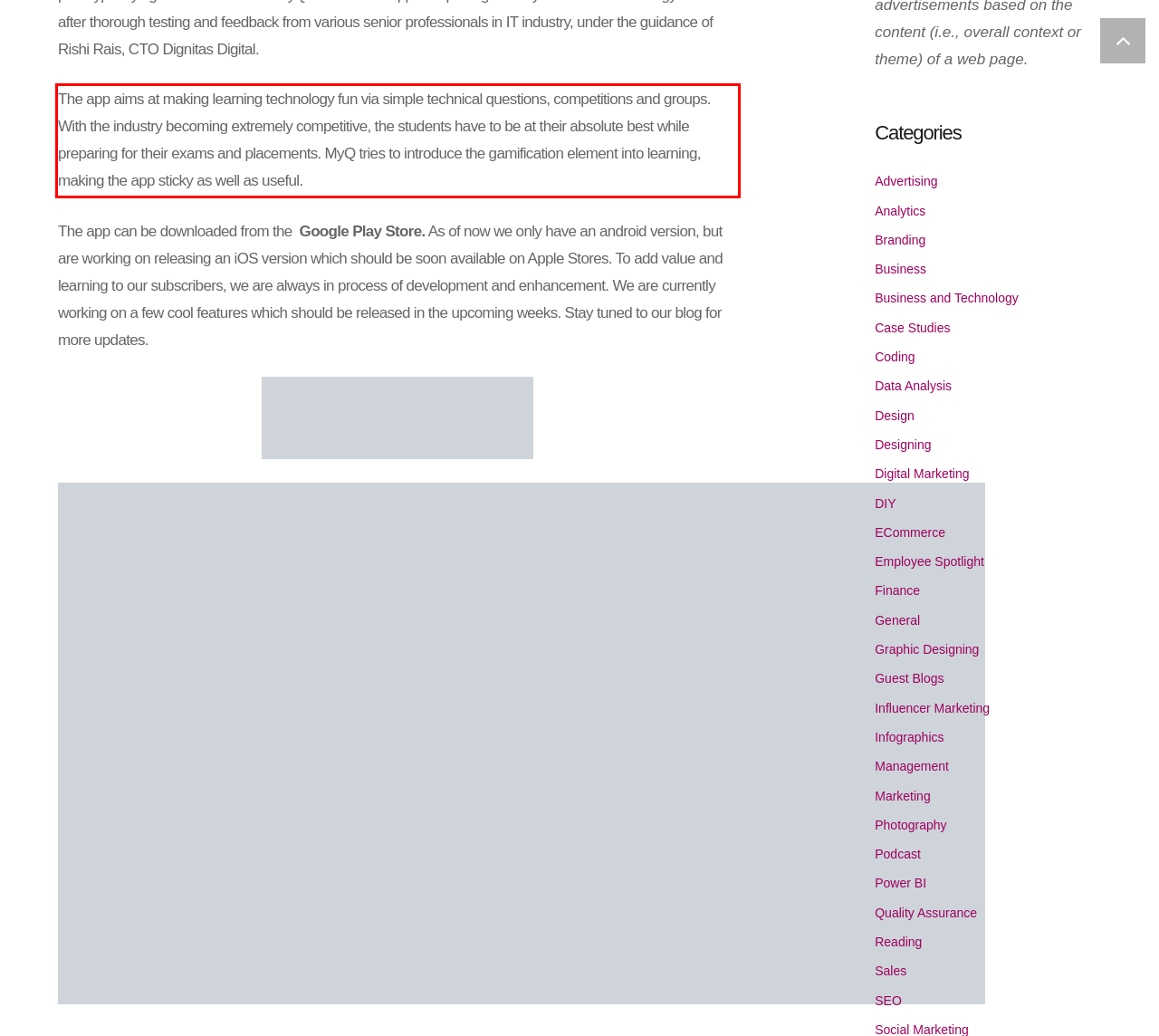Examine the webpage screenshot, find the red bounding box, and extract the text content within this marked area.

The app aims at making learning technology fun via simple technical questions, competitions and groups. With the industry becoming extremely competitive, the students have to be at their absolute best while preparing for their exams and placements. MyQ tries to introduce the gamification element into learning, making the app sticky as well as useful.